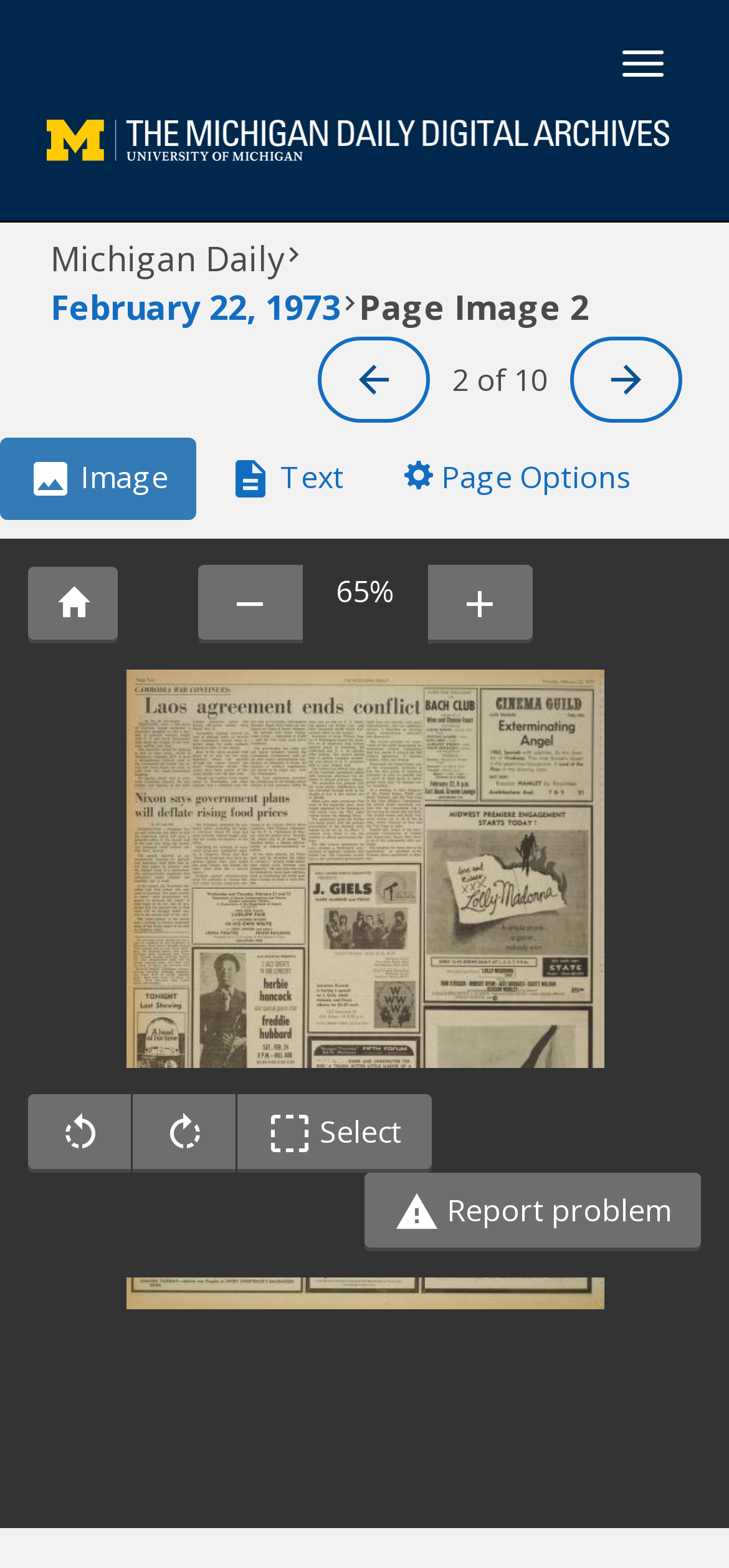What is the purpose of the button with the '' icon?
Using the image, respond with a single word or phrase.

Unknown